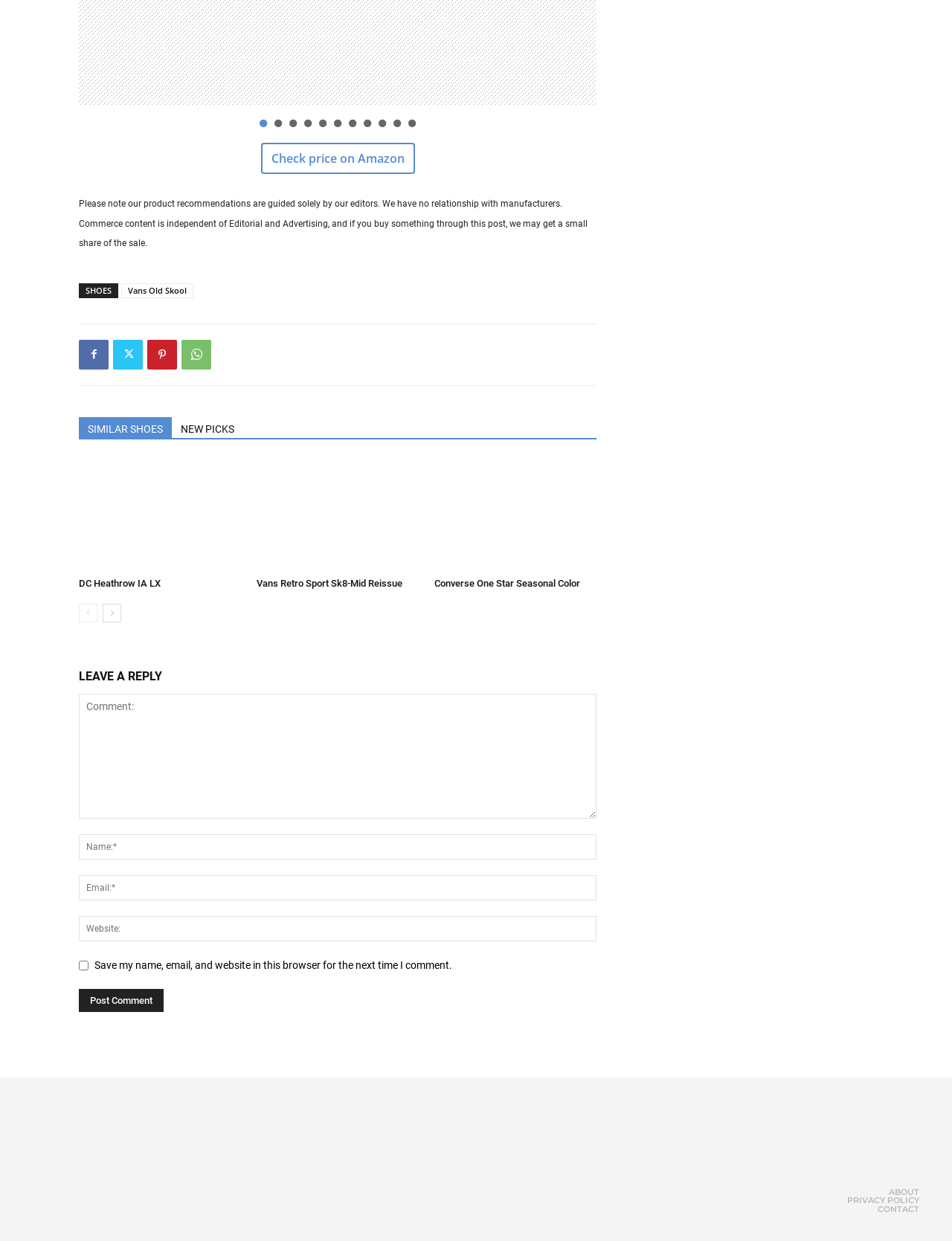Locate the bounding box coordinates of the element's region that should be clicked to carry out the following instruction: "Check price on Amazon". The coordinates need to be four float numbers between 0 and 1, i.e., [left, top, right, bottom].

[0.285, 0.121, 0.425, 0.134]